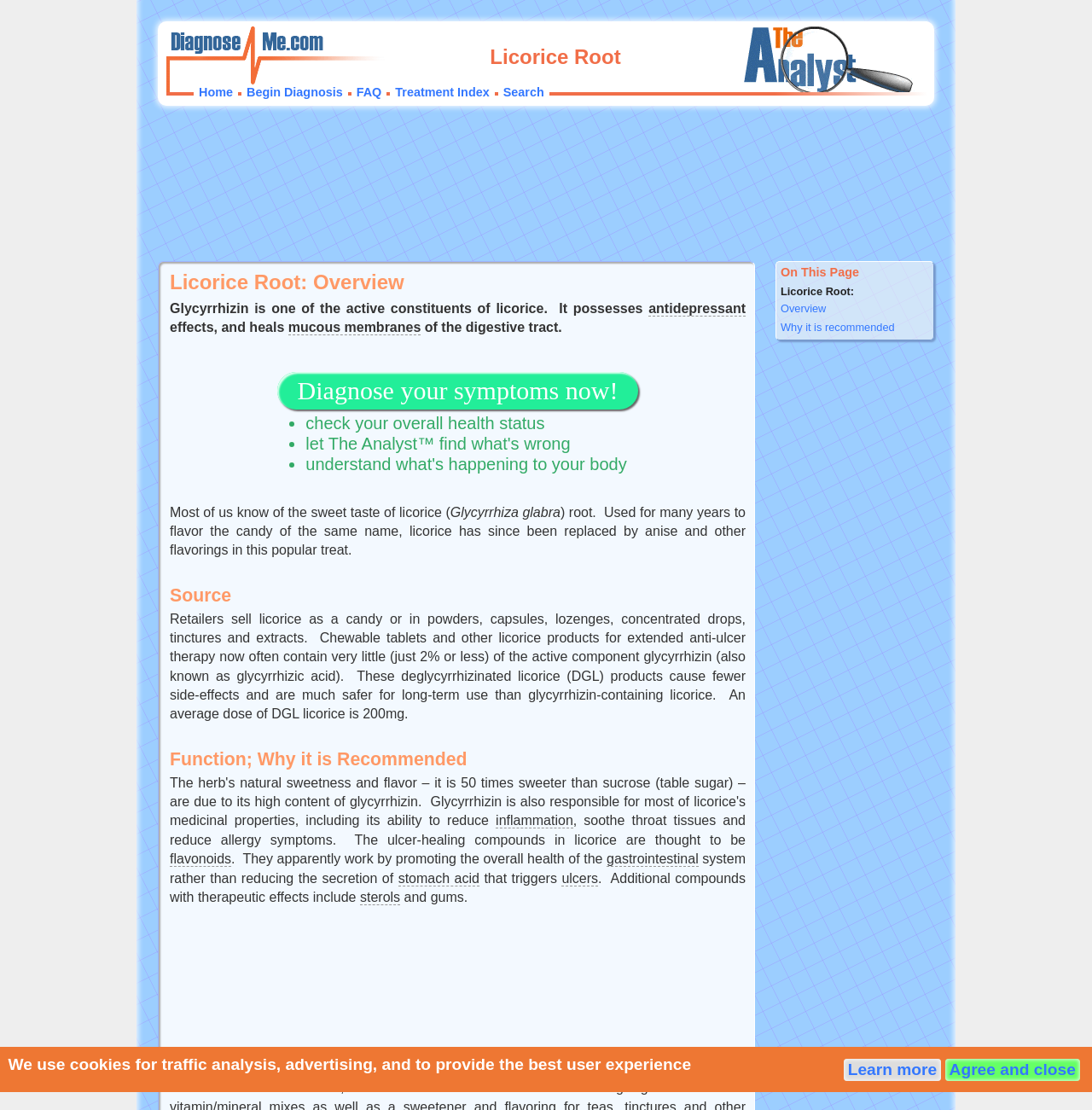Could you specify the bounding box coordinates for the clickable section to complete the following instruction: "Learn more about cookies"?

[0.776, 0.955, 0.858, 0.971]